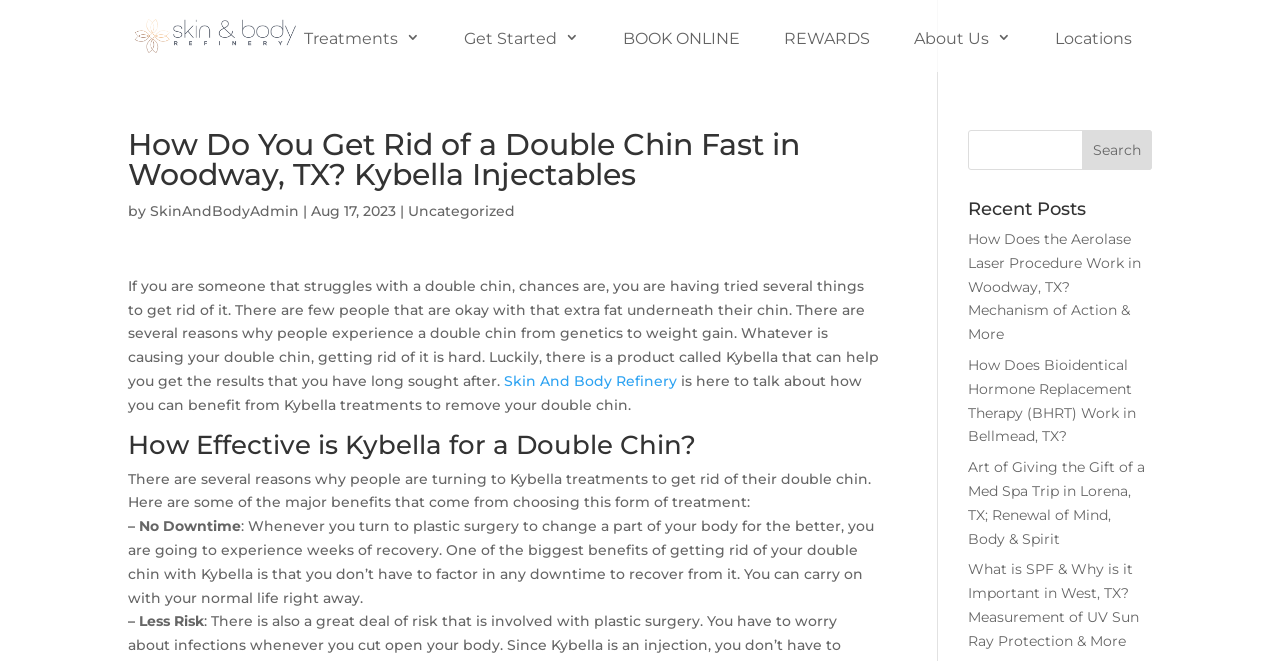Identify the coordinates of the bounding box for the element described below: "Skin And Body Refinery". Return the coordinates as four float numbers between 0 and 1: [left, top, right, bottom].

[0.394, 0.563, 0.529, 0.59]